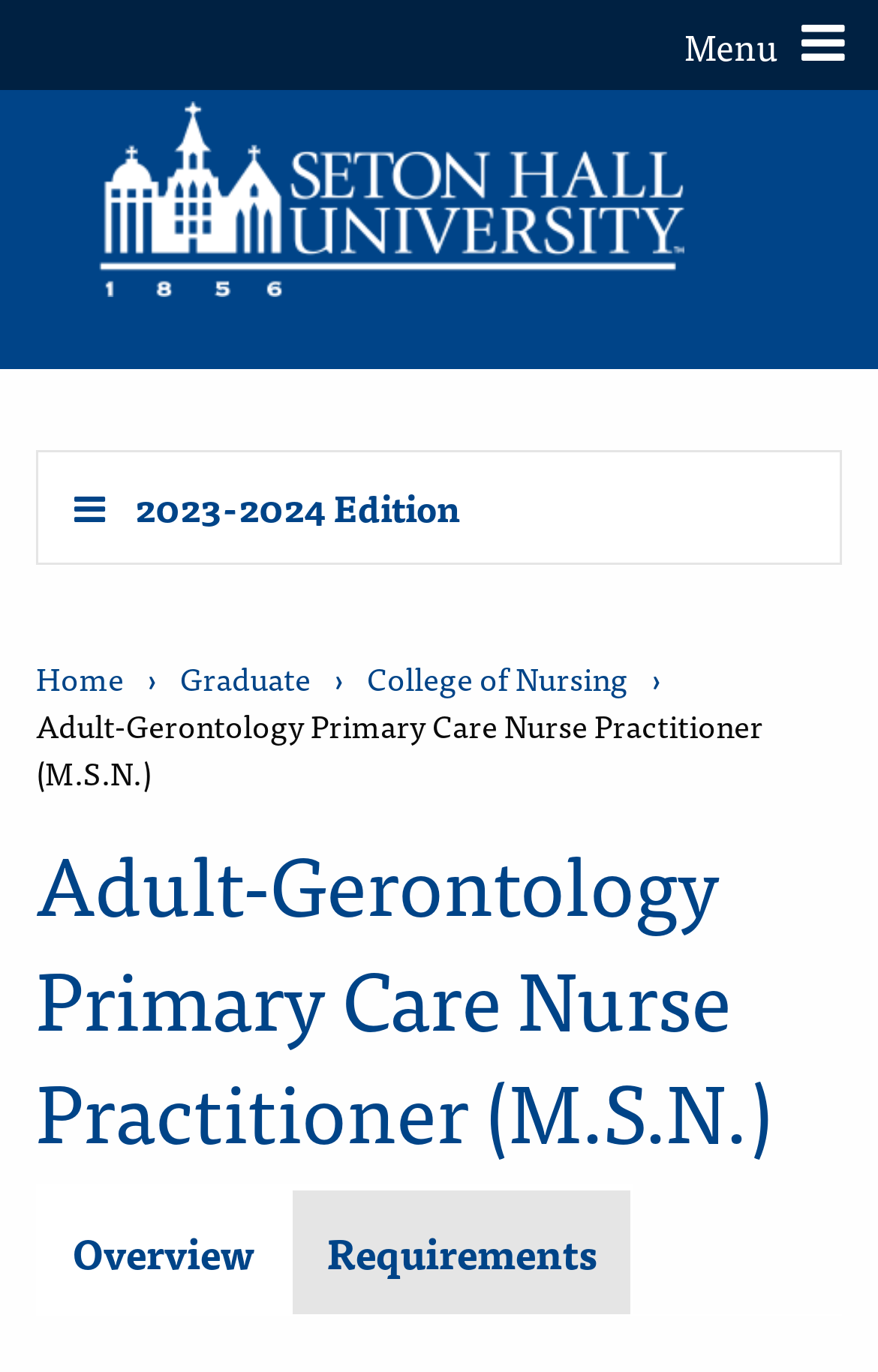Specify the bounding box coordinates of the element's area that should be clicked to execute the given instruction: "Select 2023-2024 Edition". The coordinates should be four float numbers between 0 and 1, i.e., [left, top, right, bottom].

[0.041, 0.328, 0.959, 0.412]